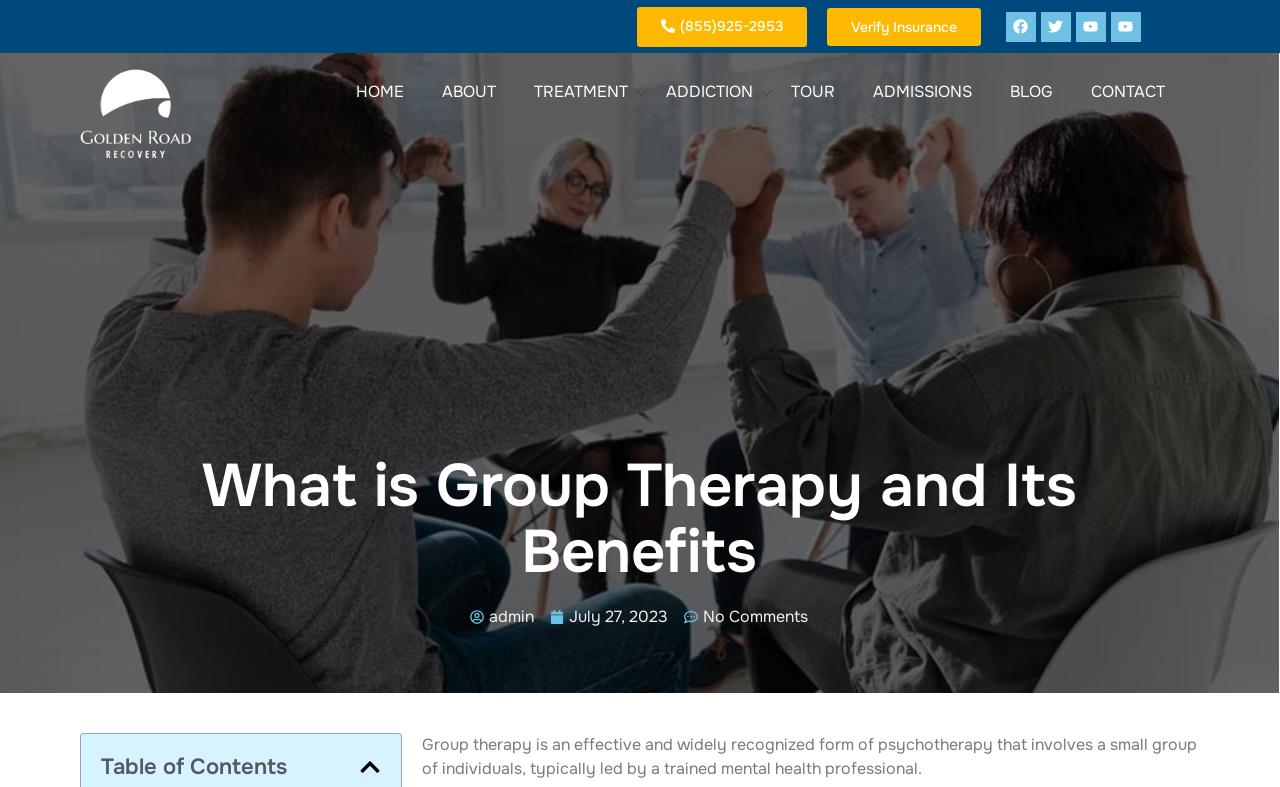Generate a comprehensive caption for the webpage you are viewing.

This webpage is about group therapy, its benefits, and its importance. At the top, there is a row of links, including a phone number, "Verify Insurance", and social media links such as Facebook, Twitter, and Youtube, each accompanied by a small image. Below these links, there is a navigation menu with links to different sections of the website, including "HOME", "ABOUT", "TREATMENT", and others.

The main content of the webpage starts with a heading "What is Group Therapy and Its Benefits" located near the top center of the page. Below this heading, there is a block of text that describes group therapy as an effective form of psychotherapy involving a small group of individuals led by a trained mental health professional.

On the right side of the page, there are three links: "admin", "July 27, 2023", and "No Comments". At the bottom of the page, there is a "Table of Contents" section with a button to close it. The table of contents is currently expanded, indicating that it is possible to navigate to different sections of the article.

Overall, the webpage appears to be an informative article about group therapy, with a clear structure and easy-to-navigate layout.